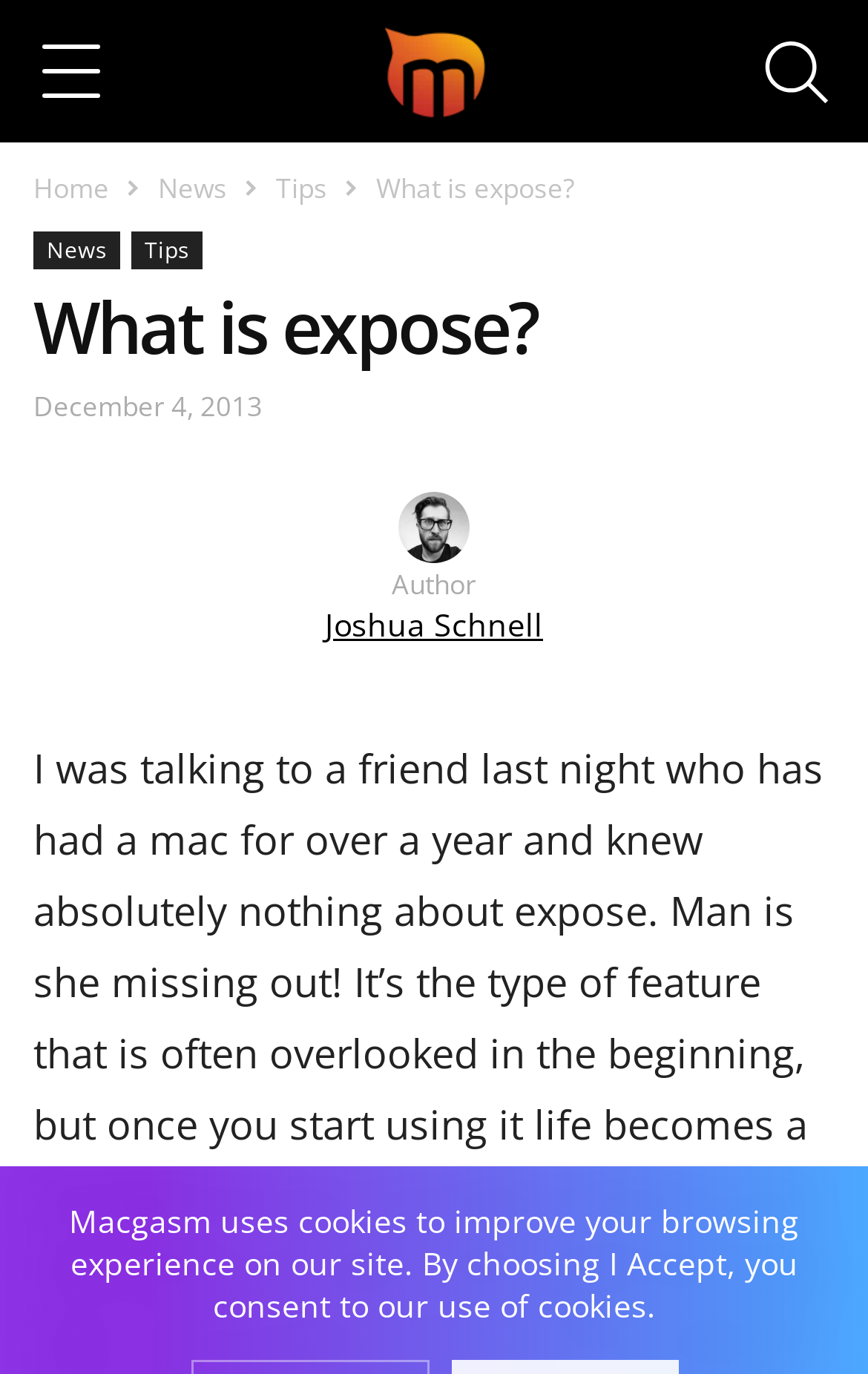Who is the author of the article?
Answer the question with as much detail as possible.

I found the author's name by looking at the link element with the text 'Joshua Schnell' below the article title, which is likely the author's name.